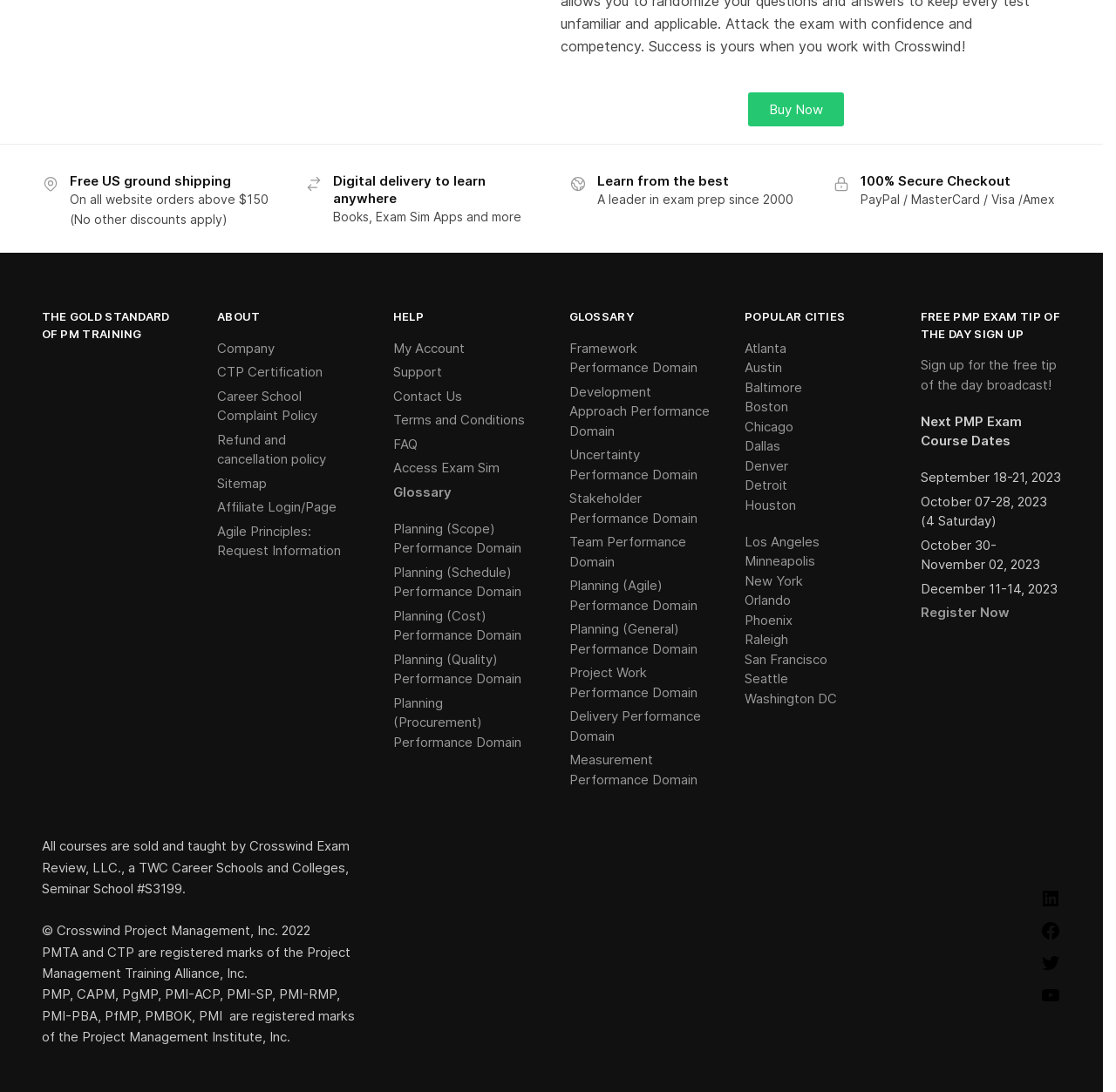Identify the bounding box coordinates of the clickable region to carry out the given instruction: "Click on the 'Carousel Page 2' button".

None